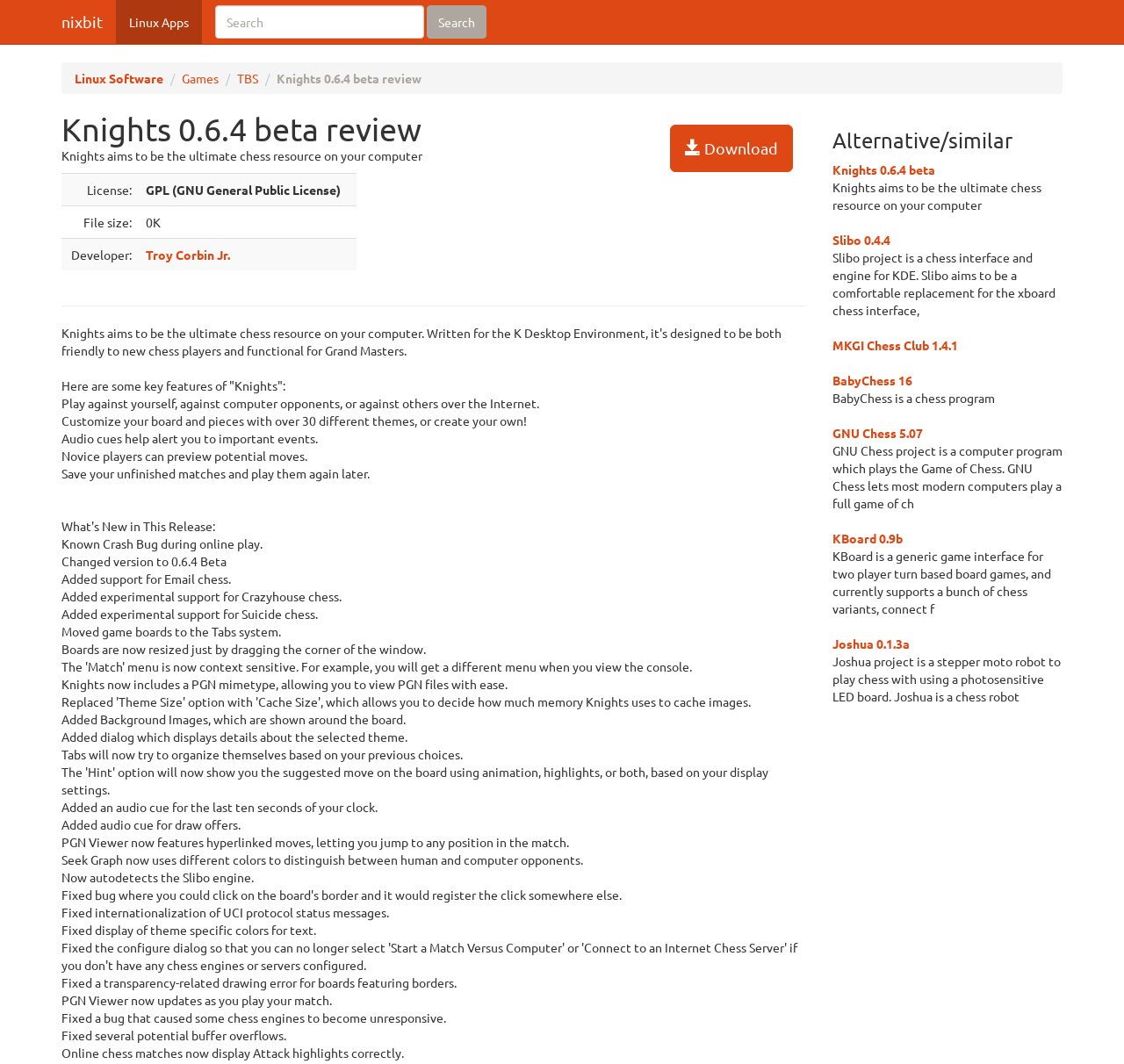Please determine the bounding box coordinates for the UI element described here. Use the format (top-left x, top-left y, bottom-right x, bottom-right y) with values bounded between 0 and 1: Knights 0.6.4 beta

[0.74, 0.152, 0.832, 0.167]